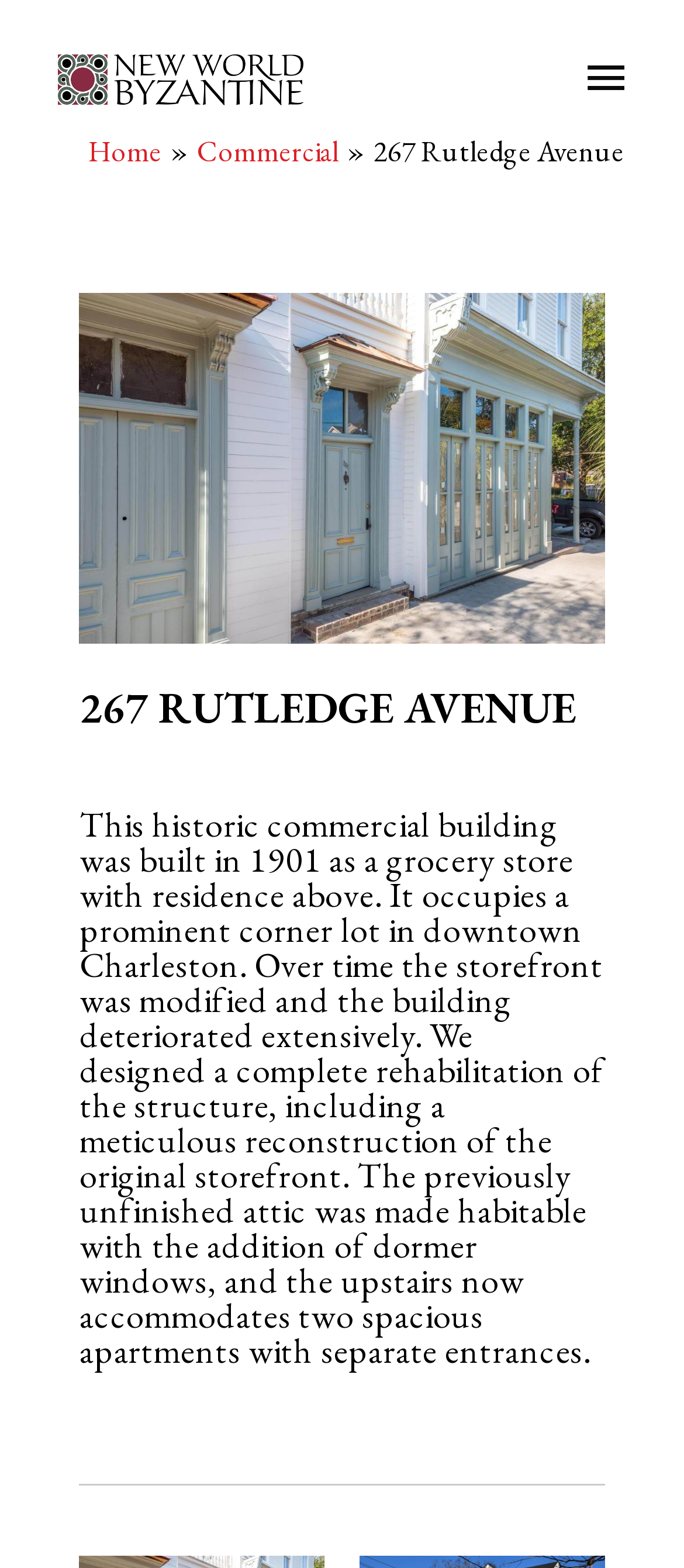Provide the bounding box coordinates, formatted as (top-left x, top-left y, bottom-right x, bottom-right y), with all values being floating point numbers between 0 and 1. Identify the bounding box of the UI element that matches the description: Commercial

[0.288, 0.084, 0.495, 0.109]